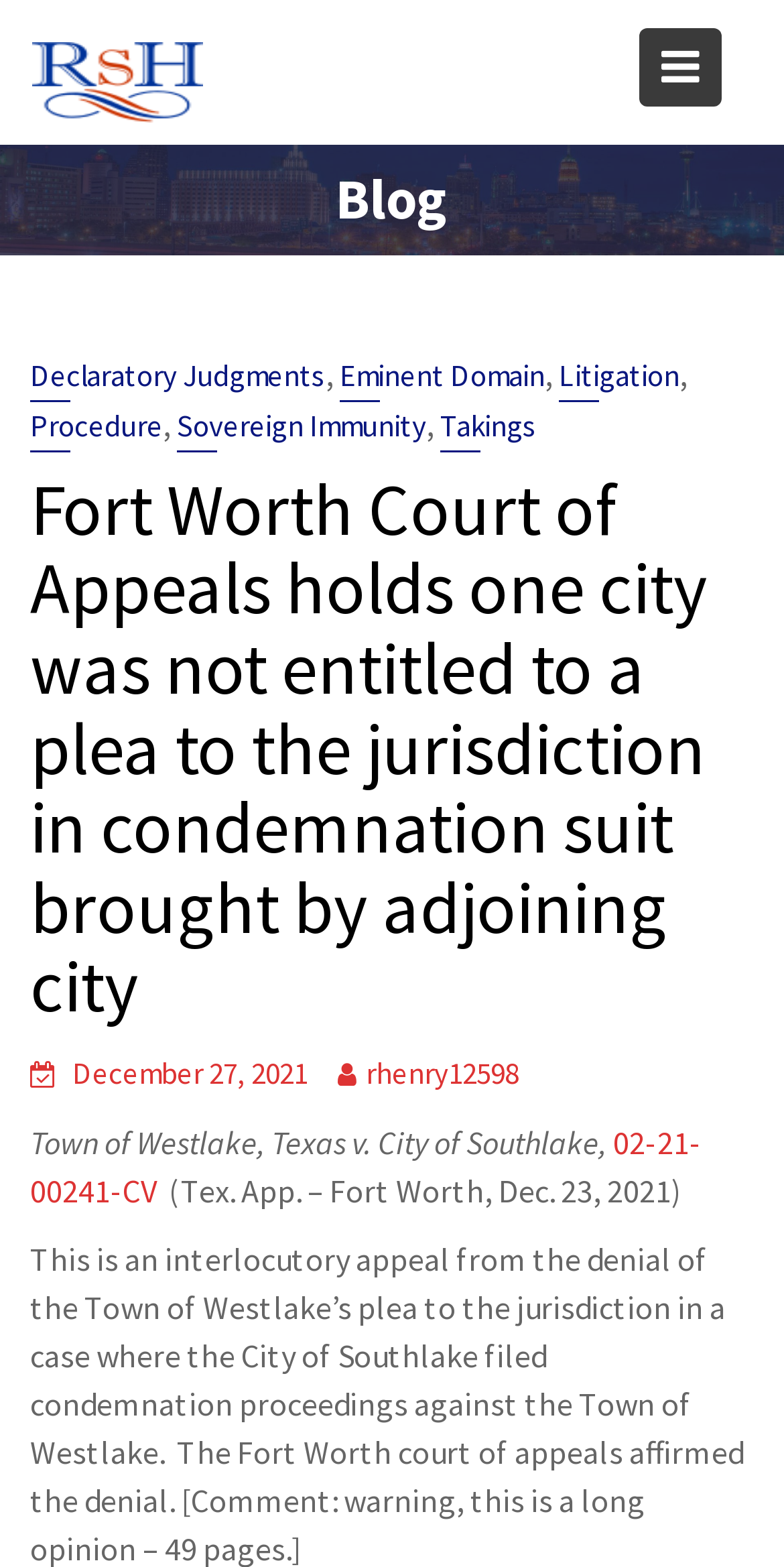Generate an in-depth caption that captures all aspects of the webpage.

The webpage appears to be a blog post from The Law Offices of Ryan Henry. At the top right corner, there is a button with an icon. Below it, there is a link to the law office's name, accompanied by a small image. 

A large horizontal banner spans the entire width of the page, with no text or image. 

Below the banner, there is a heading that reads "Blog". Underneath, there are several links to different categories, including "Declaratory Judgments", "Eminent Domain", "Litigation", "Procedure", "Sovereign Immunity", and "Takings". These links are arranged horizontally, separated by commas.

The main content of the blog post is headed by a title that reads "Fort Worth Court of Appeals holds one city was not entitled to a plea to the jurisdiction in condemnation suit brought by adjoining city". The article discusses a court case, specifically the Town of Westlake, Texas v. City of Southlake, with a case number 02-21-00241-CV. The post also mentions the date of the court's decision, December 23, 2021.

At the bottom of the page, there is a footer section with a link to the date of the post, December 27, 2021, and a link to the author's name, rhenry12598.